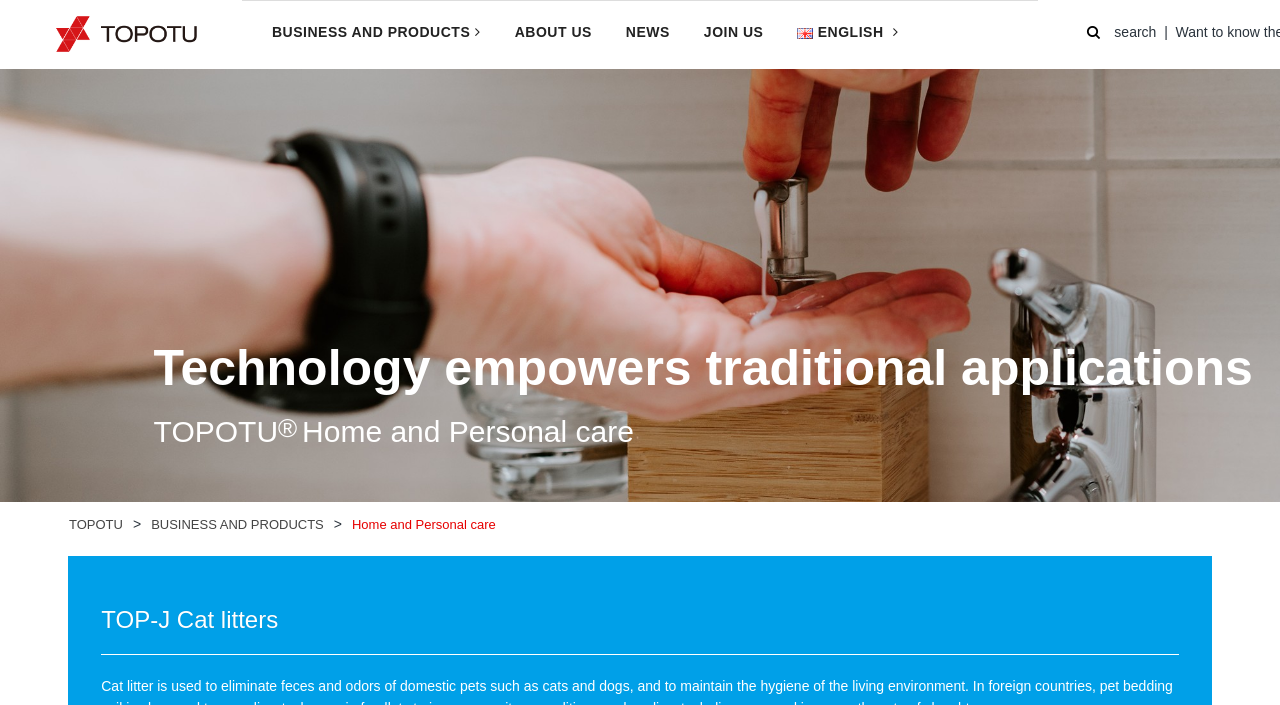What is the name of the product?
Based on the image, answer the question in a detailed manner.

The name of the product is TOP-J Cat litters, which can be found in the heading element at the bottom of the page.